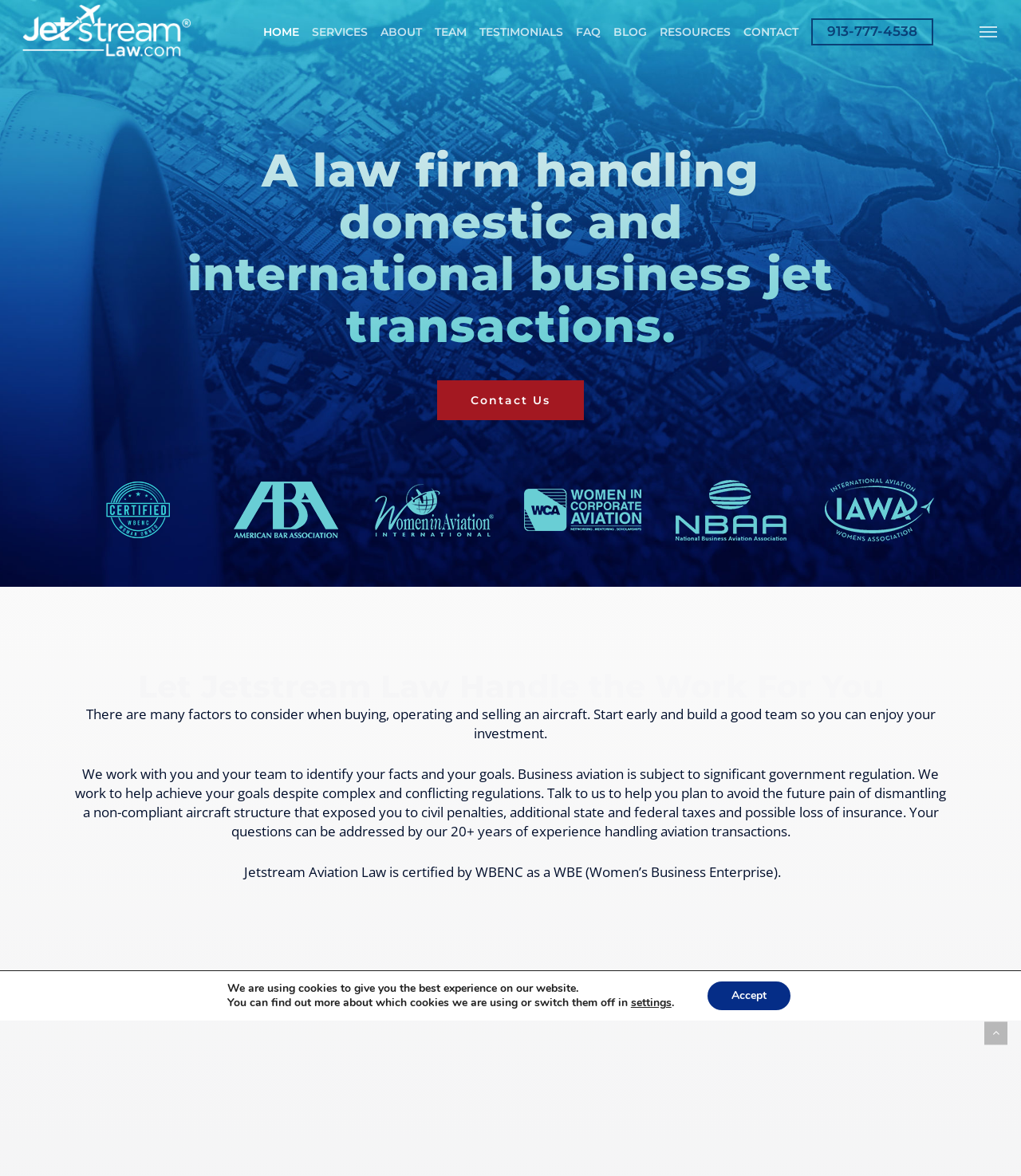Use a single word or phrase to respond to the question:
What is the name of the law firm?

Jetstream Aviation Law